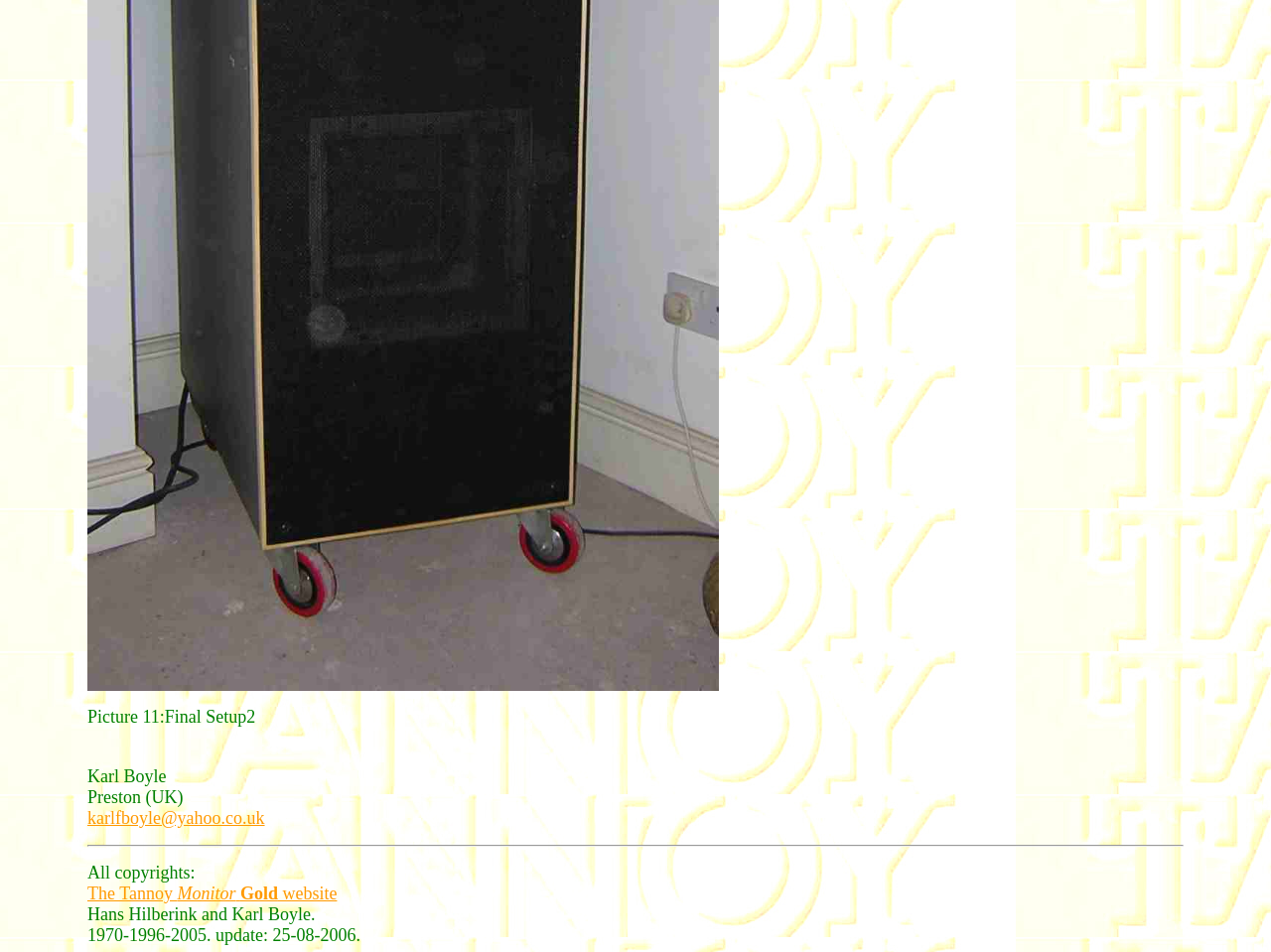Refer to the image and offer a detailed explanation in response to the question: When was the webpage last updated?

The webpage was last updated on 25-08-2006, which is mentioned in the static text '1970-1996-2005. update: 25-08-2006.' with bounding box coordinates [0.069, 0.972, 0.284, 0.993].